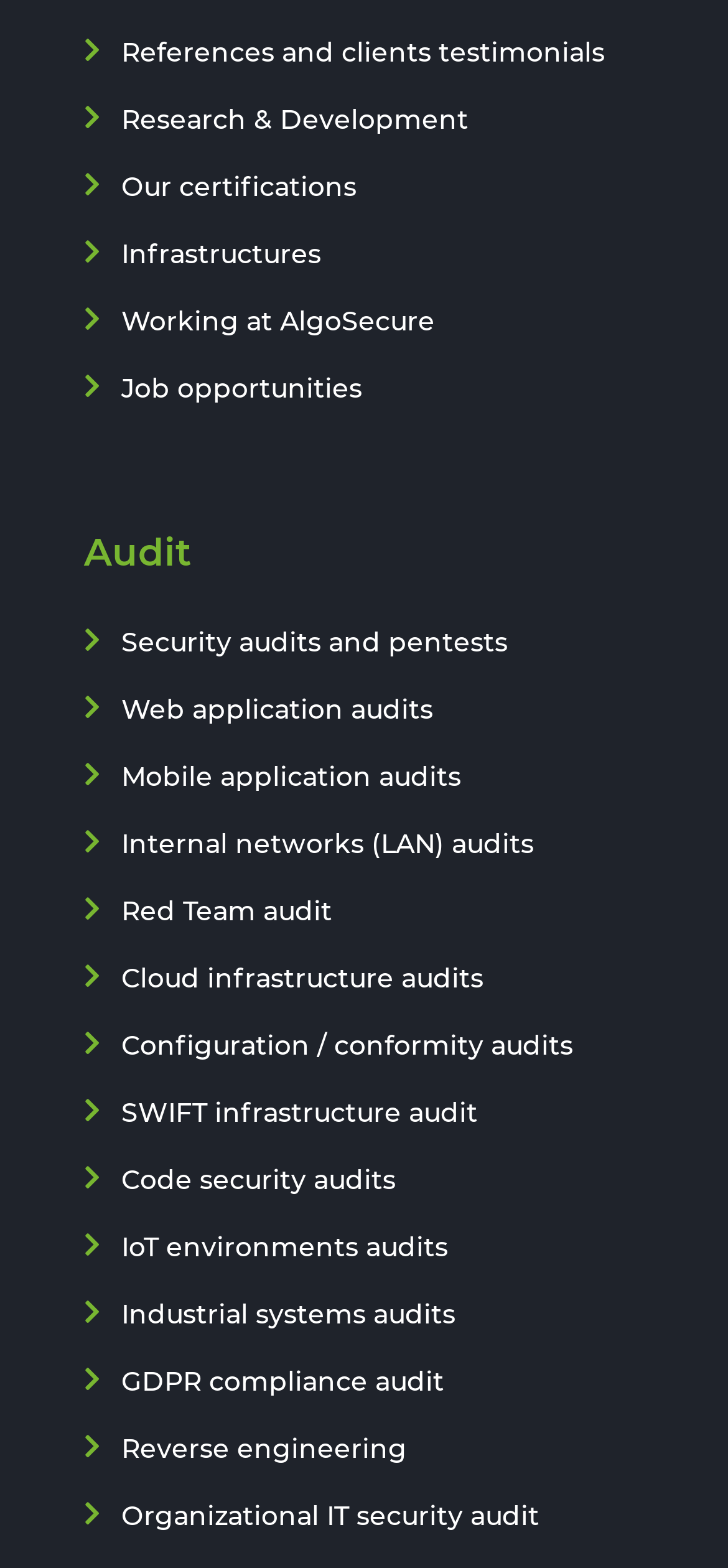Please reply to the following question with a single word or a short phrase:
What is the last link on the webpage?

Organizational IT security audit